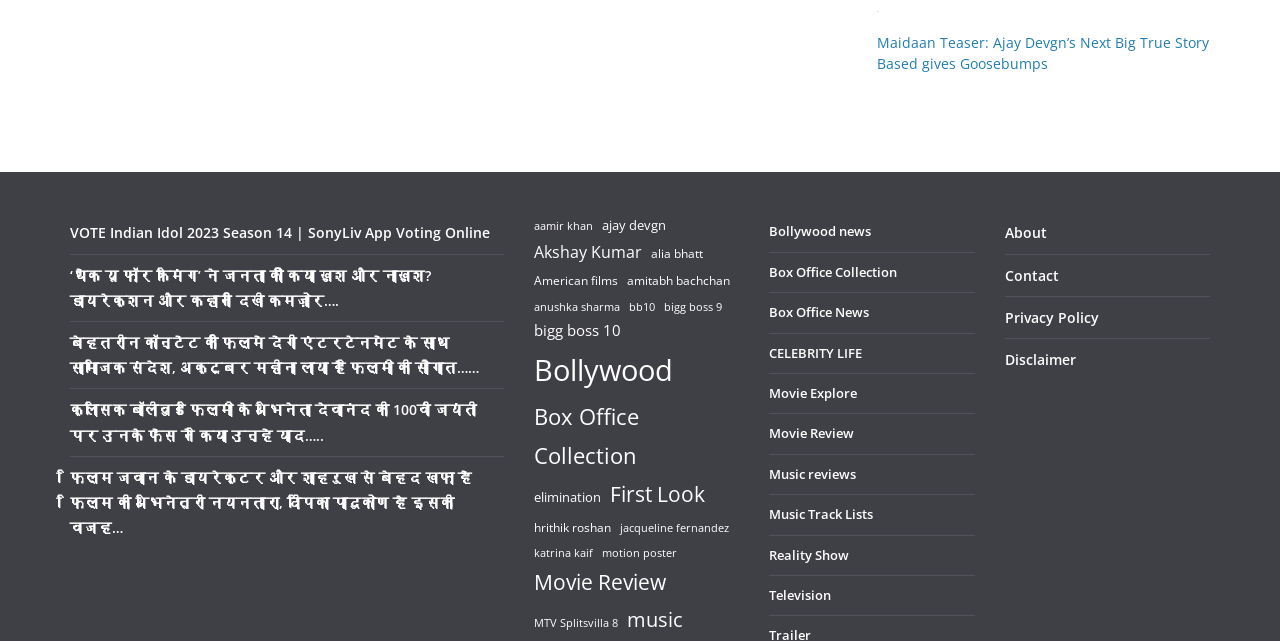Please specify the bounding box coordinates of the region to click in order to perform the following instruction: "Read about Maidaan Teaser".

[0.685, 0.052, 0.945, 0.114]